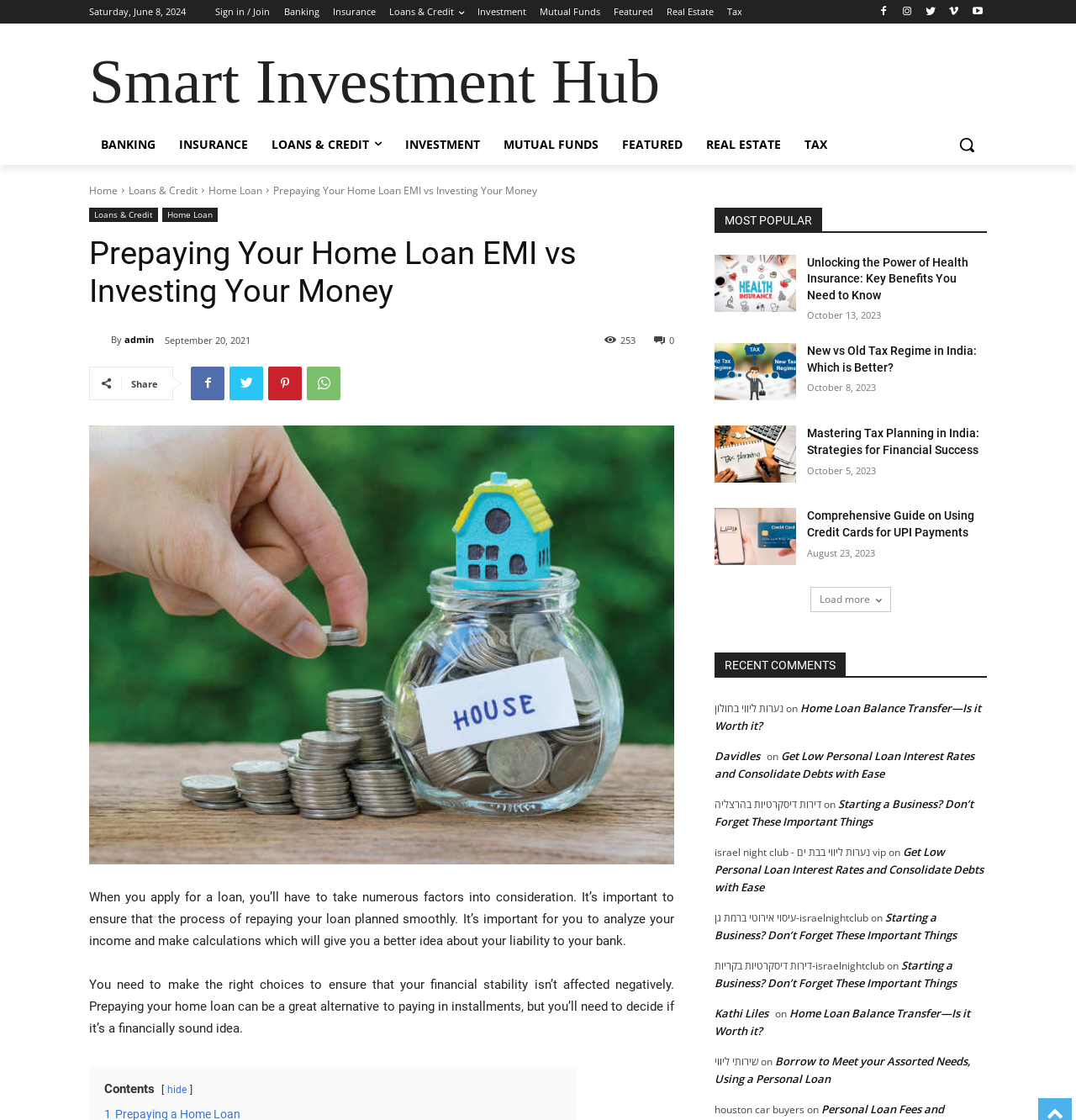Analyze the image and give a detailed response to the question:
How many links are there in the main navigation menu?

I counted the links in the main navigation menu and found 8 links, including 'Banking', 'Insurance', 'Loans & Credit', 'Investment', 'Mutual Funds', 'Featured', 'Real Estate', and 'Tax'.